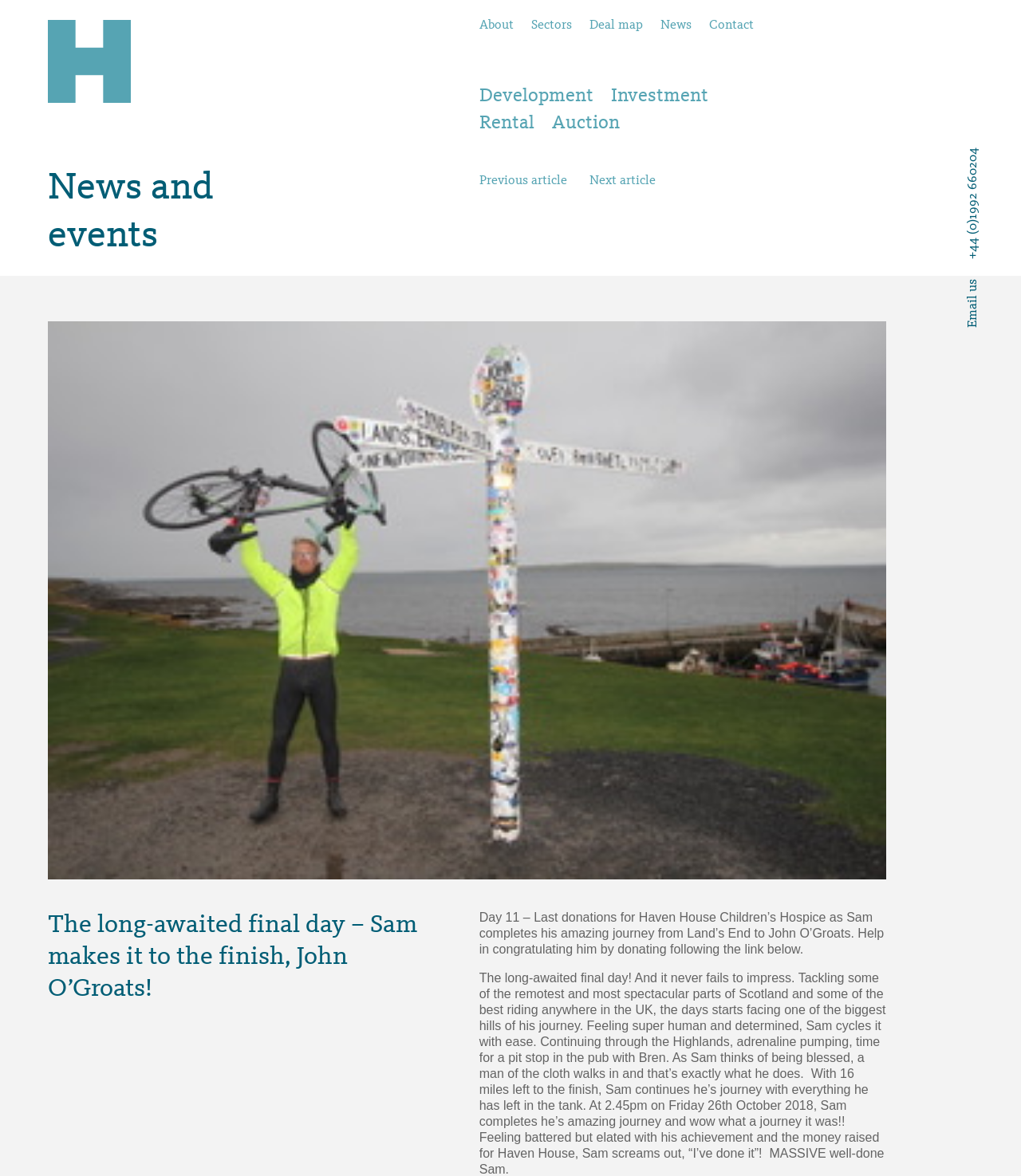Locate the bounding box coordinates of the clickable region necessary to complete the following instruction: "Click on the 'Email us' link". Provide the coordinates in the format of four float numbers between 0 and 1, i.e., [left, top, right, bottom].

[0.945, 0.237, 0.961, 0.279]